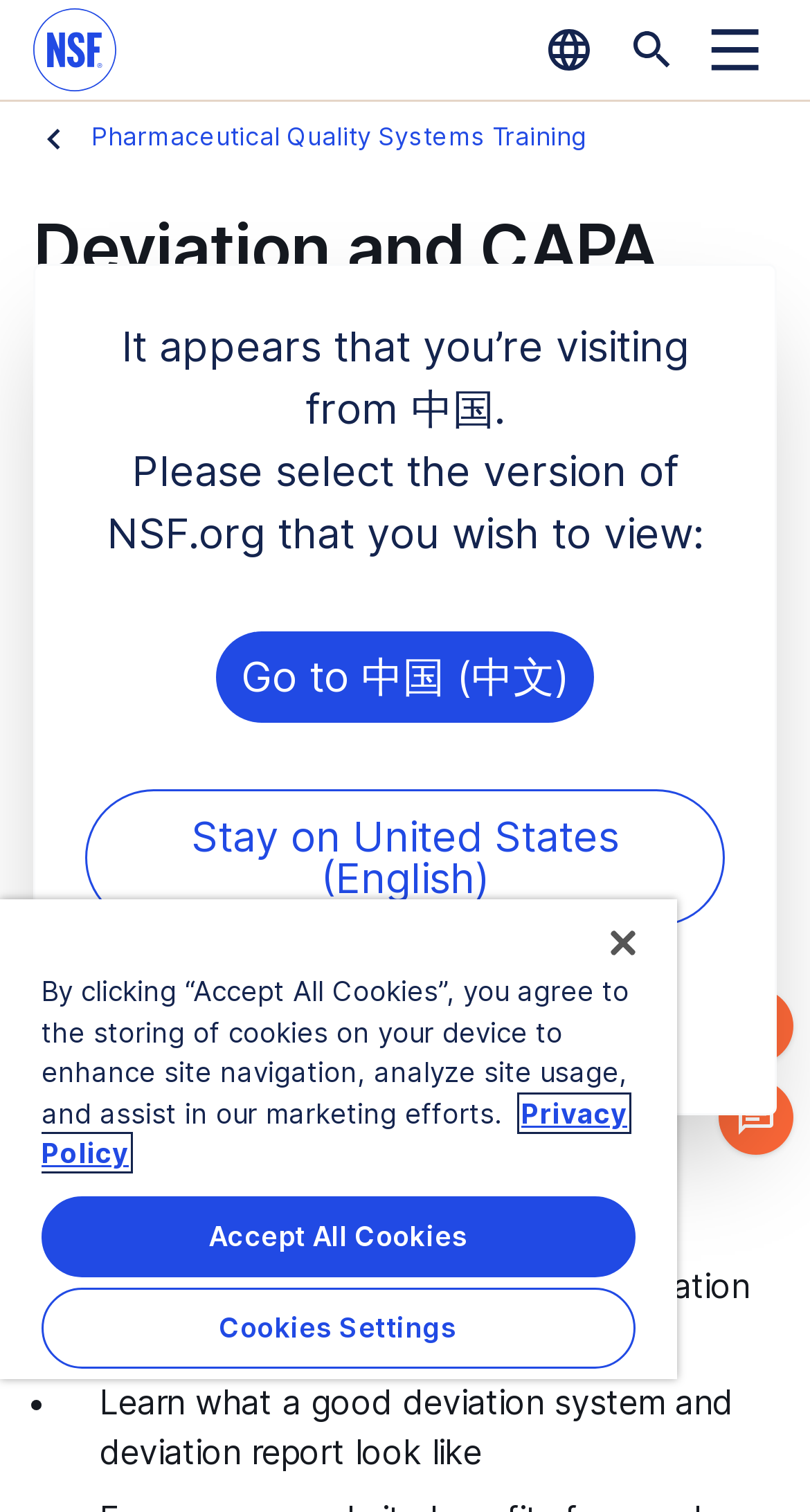What is the position of the 'Privacy' button?
Refer to the image and give a detailed answer to the question.

I determined the position of the 'Privacy' button by comparing its bounding box coordinates with those of other elements. The y-coordinate of the 'Privacy' button is 0.595, which is smaller than most other elements, suggesting that it is located at the top of the webpage. Its x-coordinate is 0.0, which suggests that it is located on the left side of the webpage. However, since its width is 0.836, it is likely that it is positioned on the right side of the webpage. Therefore, I conclude that the 'Privacy' button is located at the top-right of the webpage.